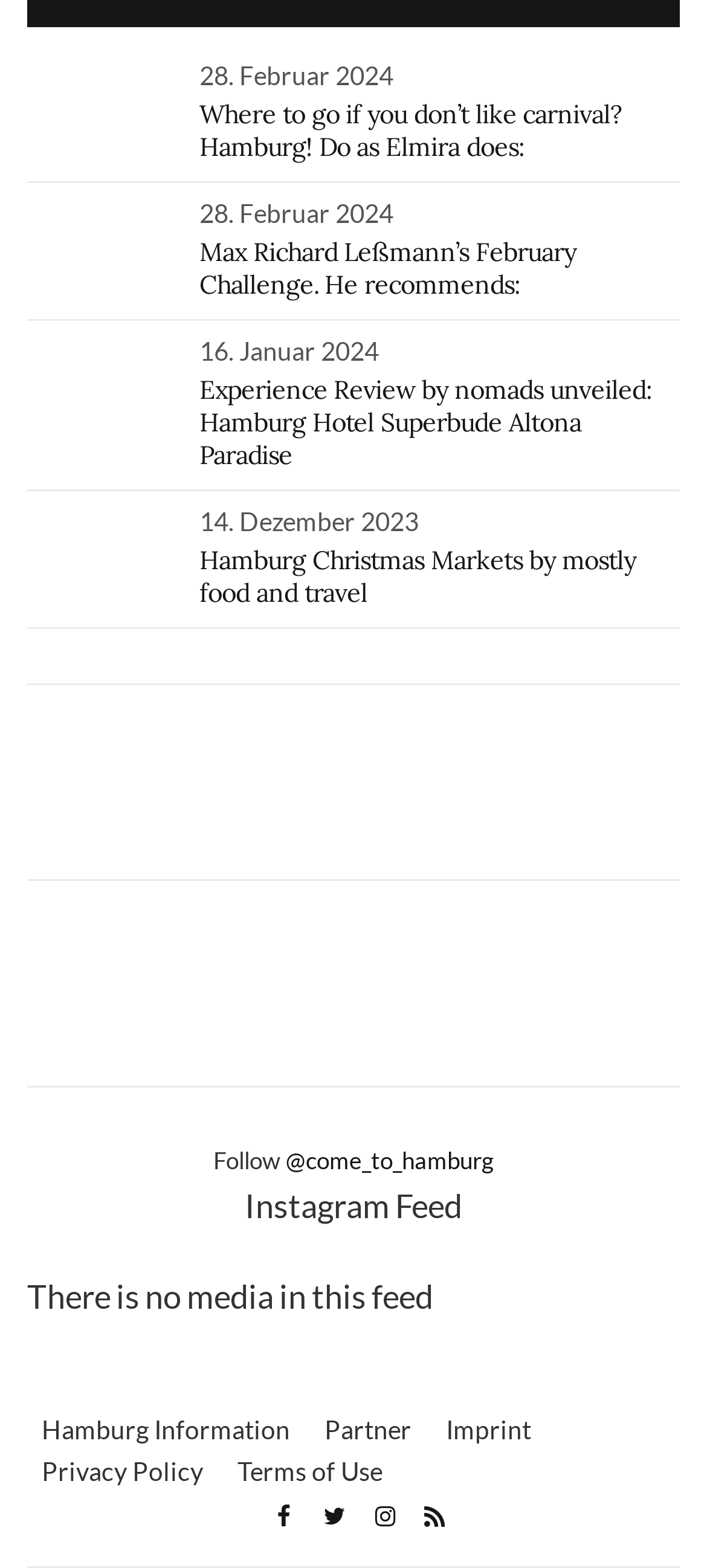Find the bounding box coordinates for the area that must be clicked to perform this action: "Follow @come_to_hamburg on Instagram".

[0.404, 0.73, 0.699, 0.749]